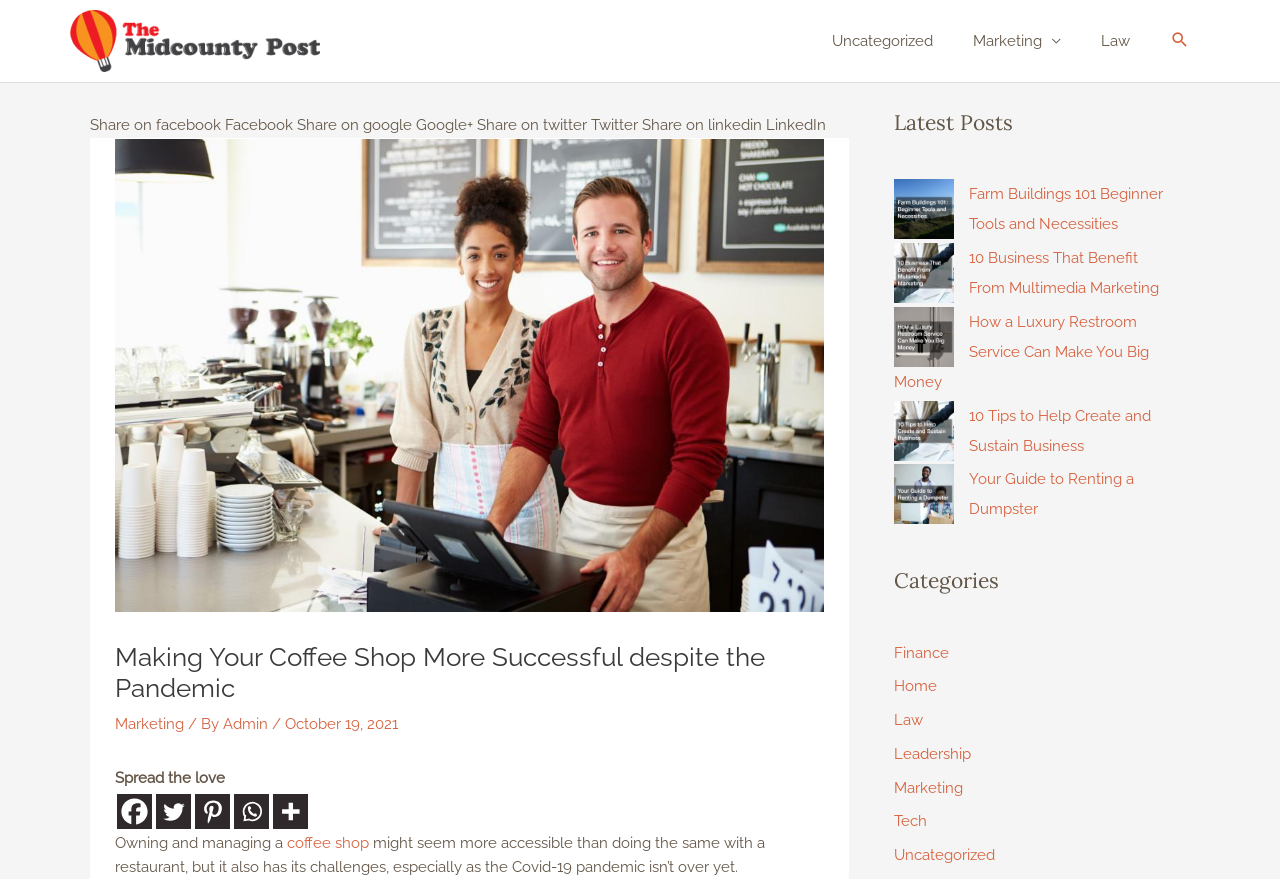Please find and report the primary heading text from the webpage.

Making Your Coffee Shop More Successful despite the Pandemic